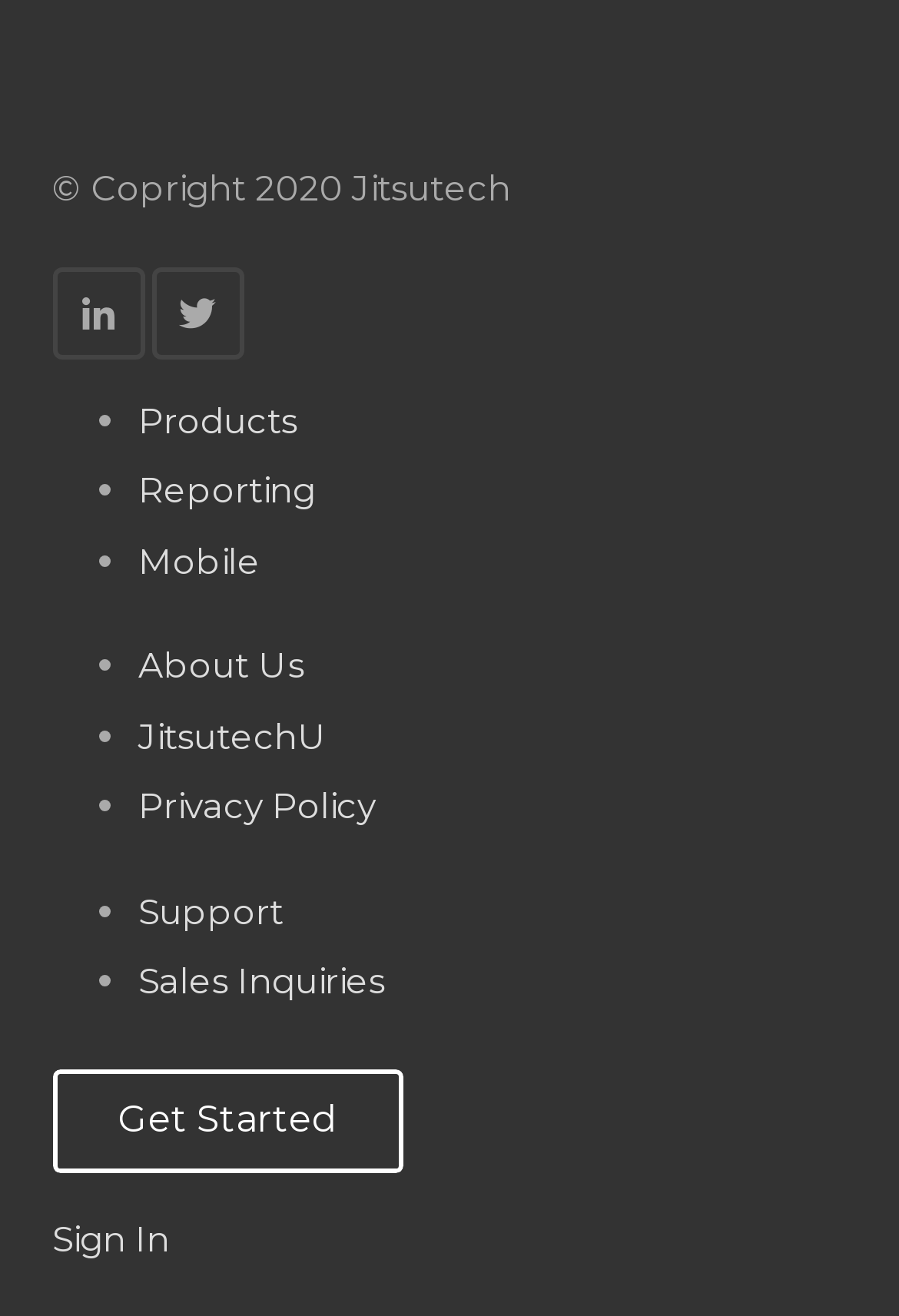Please identify the bounding box coordinates of the clickable element to fulfill the following instruction: "Click on 'logged in'". The coordinates should be four float numbers between 0 and 1, i.e., [left, top, right, bottom].

None